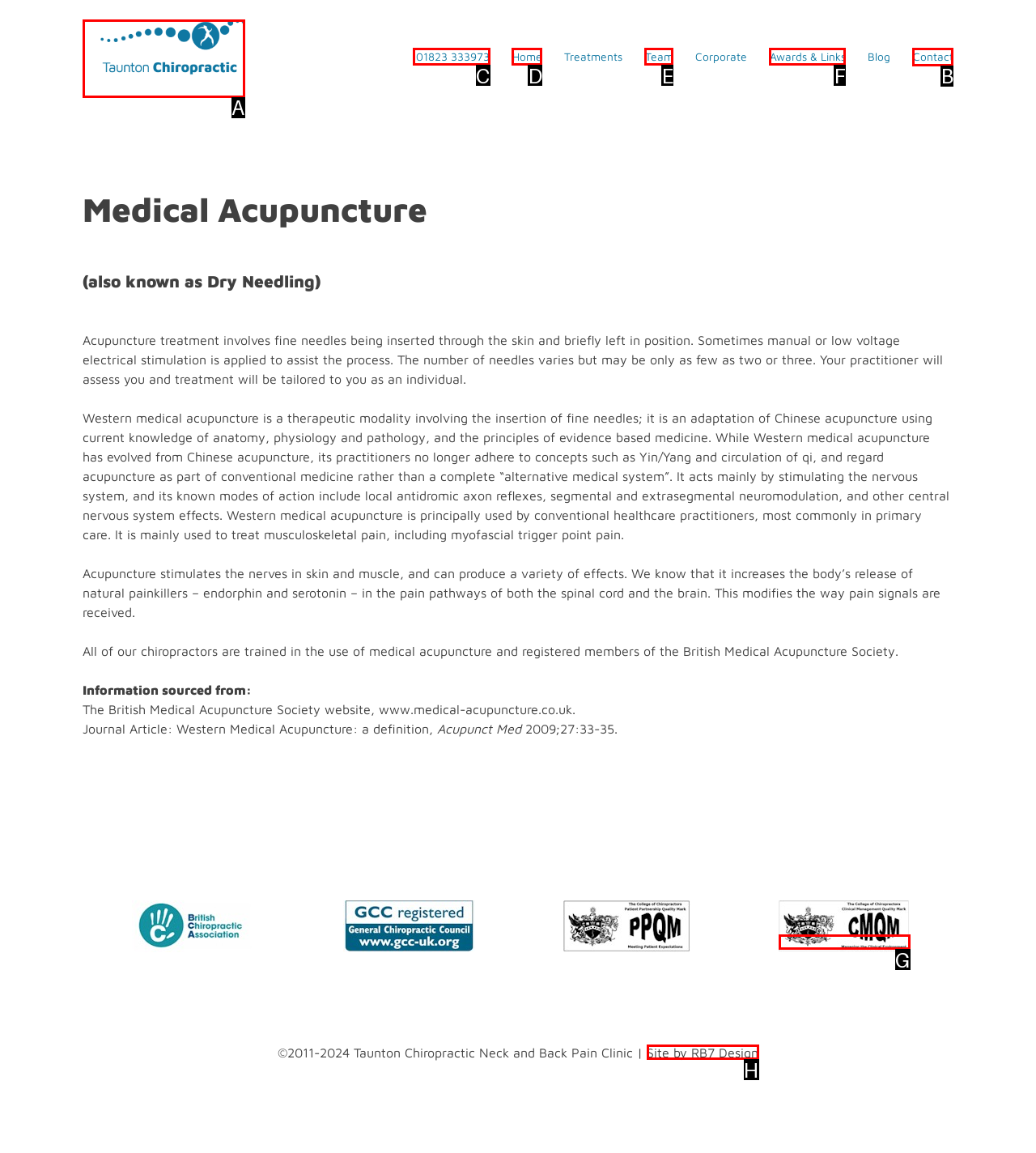Tell me which one HTML element I should click to complete the following task: Select the 'Topla predjela' option Answer with the option's letter from the given choices directly.

None